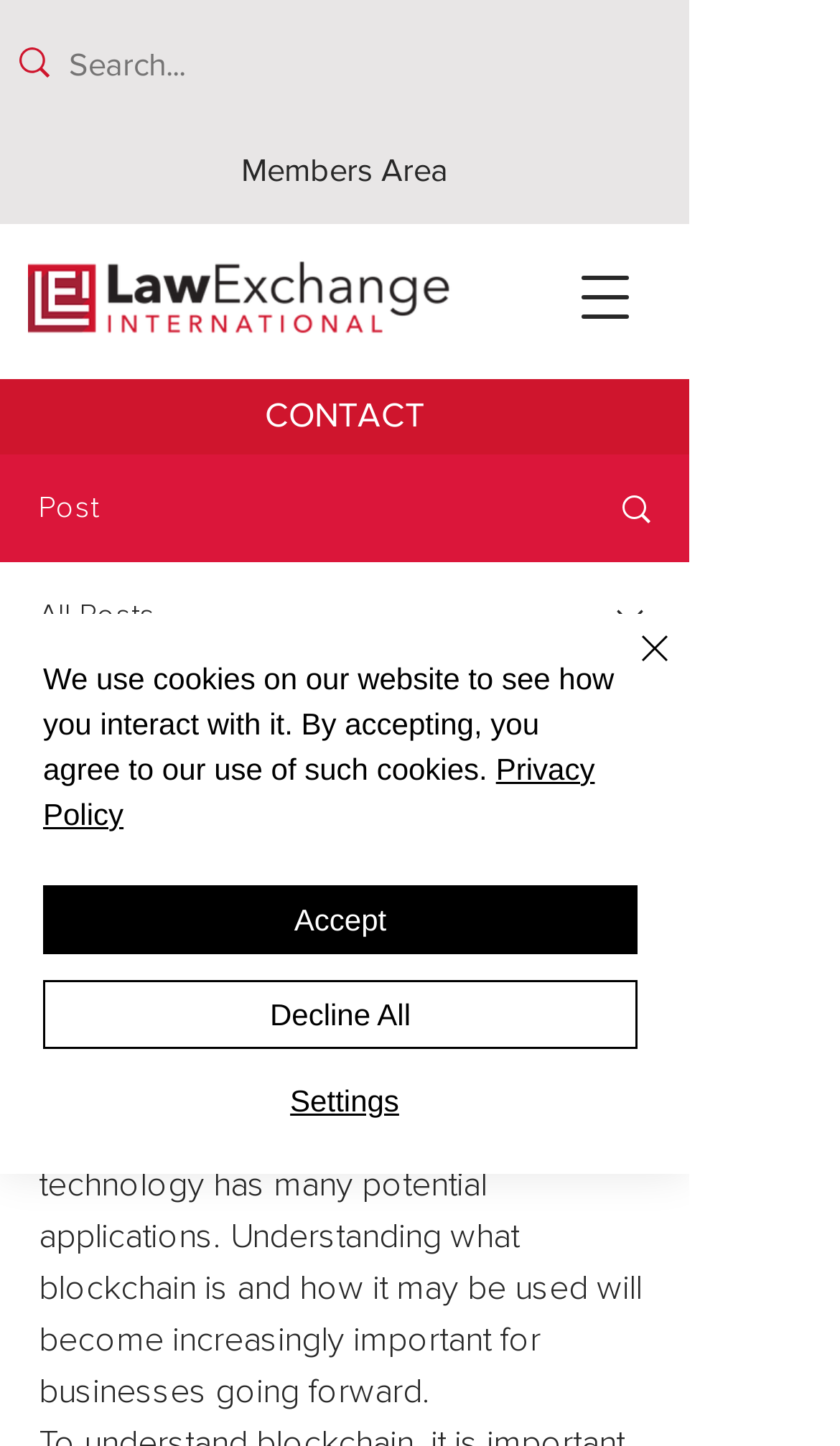Specify the bounding box coordinates for the region that must be clicked to perform the given instruction: "Go to Members Area".

[0.0, 0.08, 0.821, 0.155]